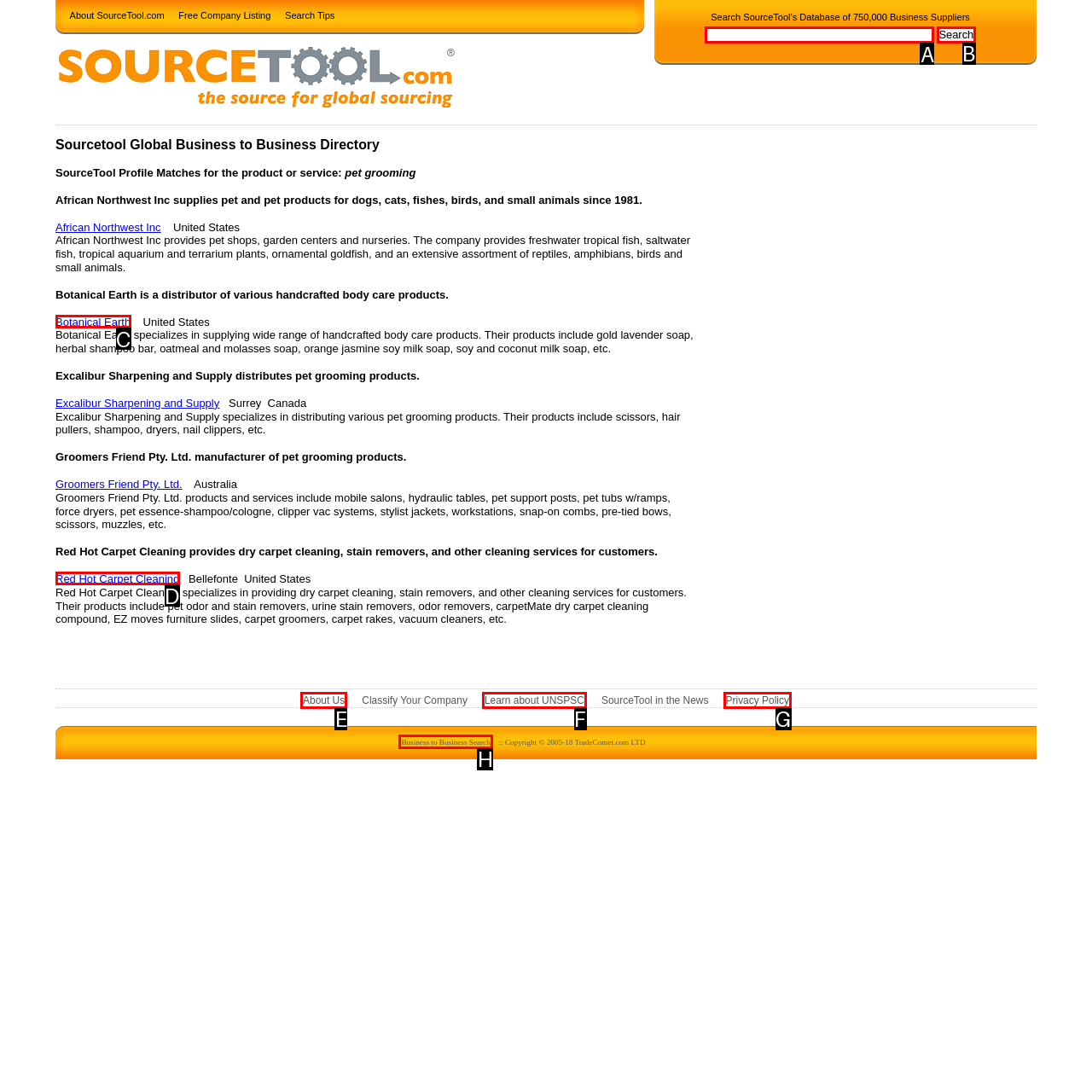Tell me which one HTML element best matches the description: name="mt" Answer with the option's letter from the given choices directly.

A